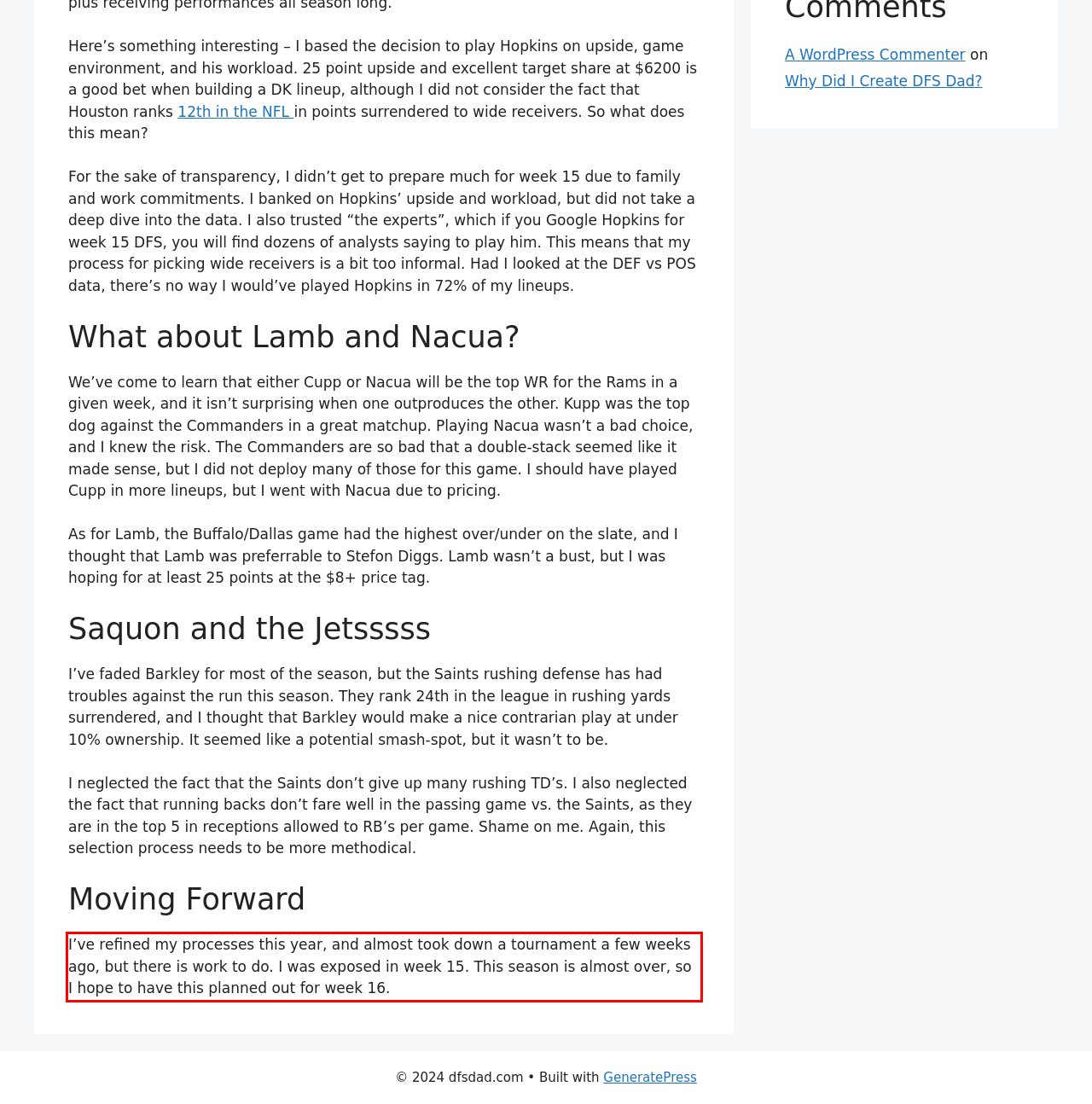Please perform OCR on the UI element surrounded by the red bounding box in the given webpage screenshot and extract its text content.

I’ve refined my processes this year, and almost took down a tournament a few weeks ago, but there is work to do. I was exposed in week 15. This season is almost over, so I hope to have this planned out for week 16.